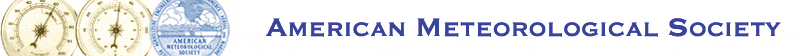Describe thoroughly the contents of the image.

The image features the logo of the American Meteorological Society (AMS), prominently displayed with a combination of artistic elements that symbolize meteorology. The logo includes two circular designs on the left, likely representing weather instruments or maps, underscoring the society's focus on atmospheric science. The text "AMERICAN METEOROLOGICAL SOCIETY" is rendered in a bold, blue font, emphasizing the organization's prominent role in promoting and disseminating knowledge about weather, climate, and related scientific research. This image serves as an important visual identifier for the society, reflecting its commitment to advancing meteorological science and fostering community engagement among professionals in the field.